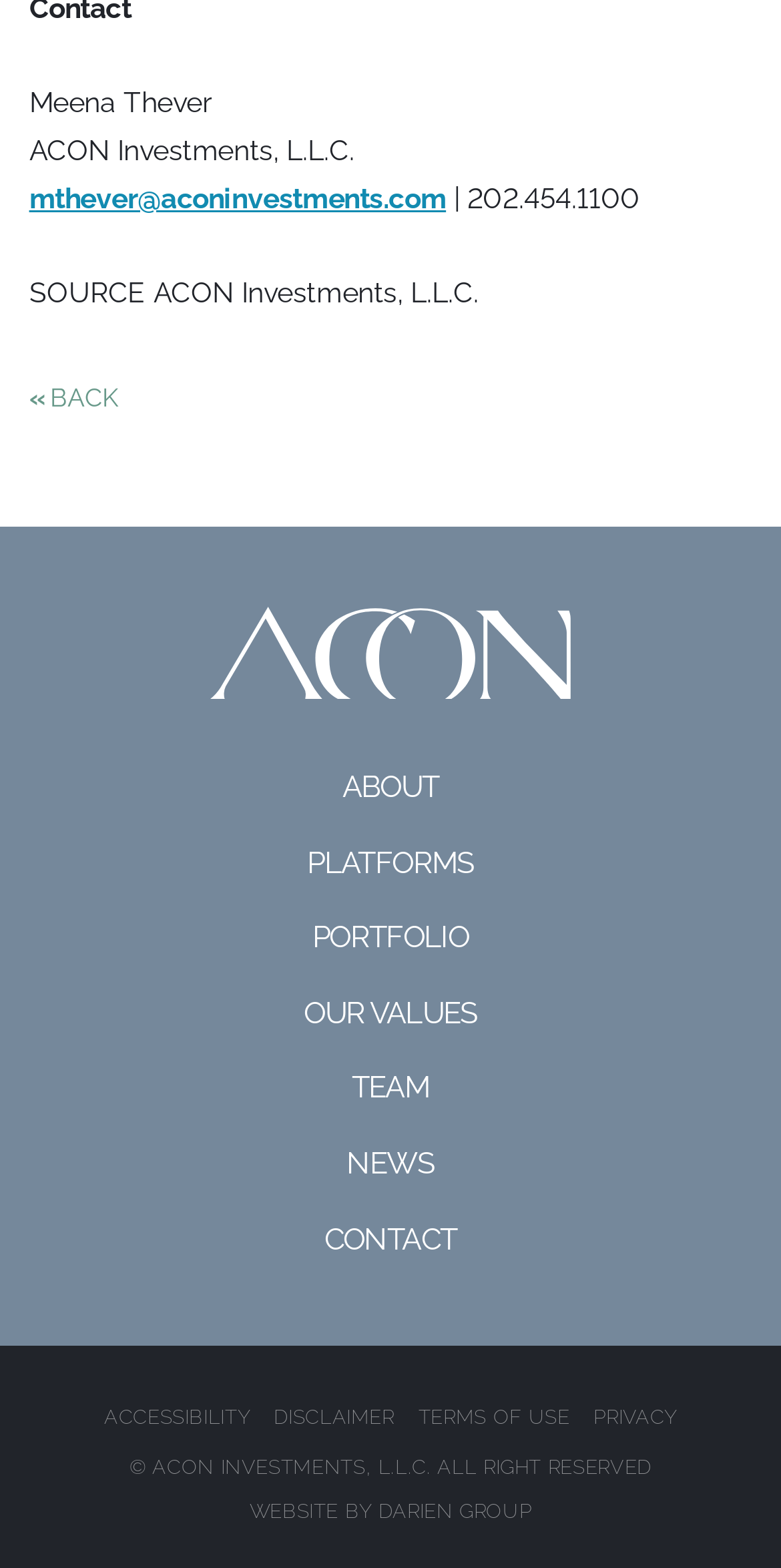What is the name of the person displayed on the webpage?
Carefully analyze the image and provide a thorough answer to the question.

The webpage displays the name 'Meena Thever' at the top, which suggests that it might be a personal or professional webpage of this individual.